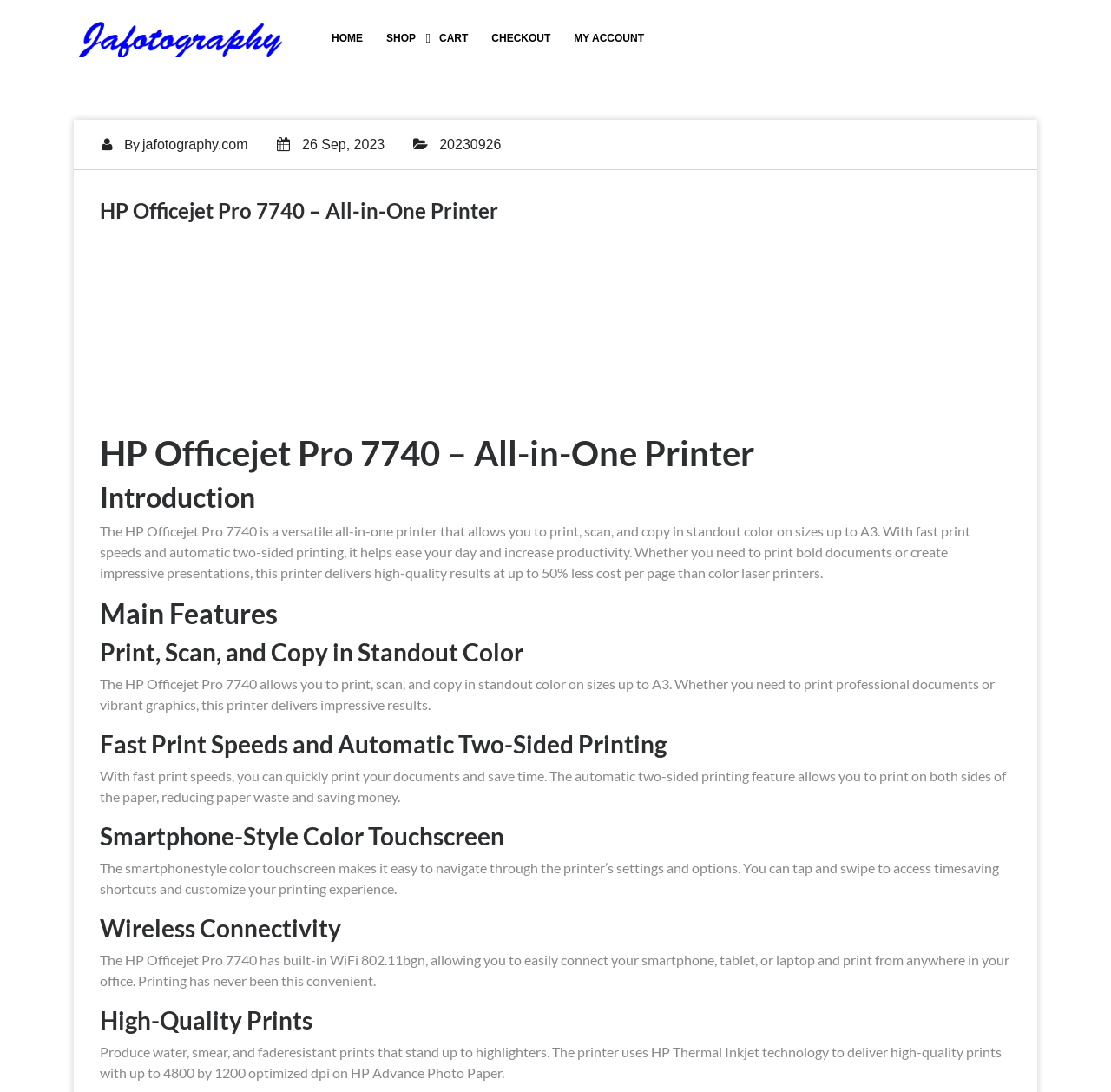Given the element description "parent_node: Welcome to jafotography" in the screenshot, predict the bounding box coordinates of that UI element.

[0.066, 0.013, 0.266, 0.053]